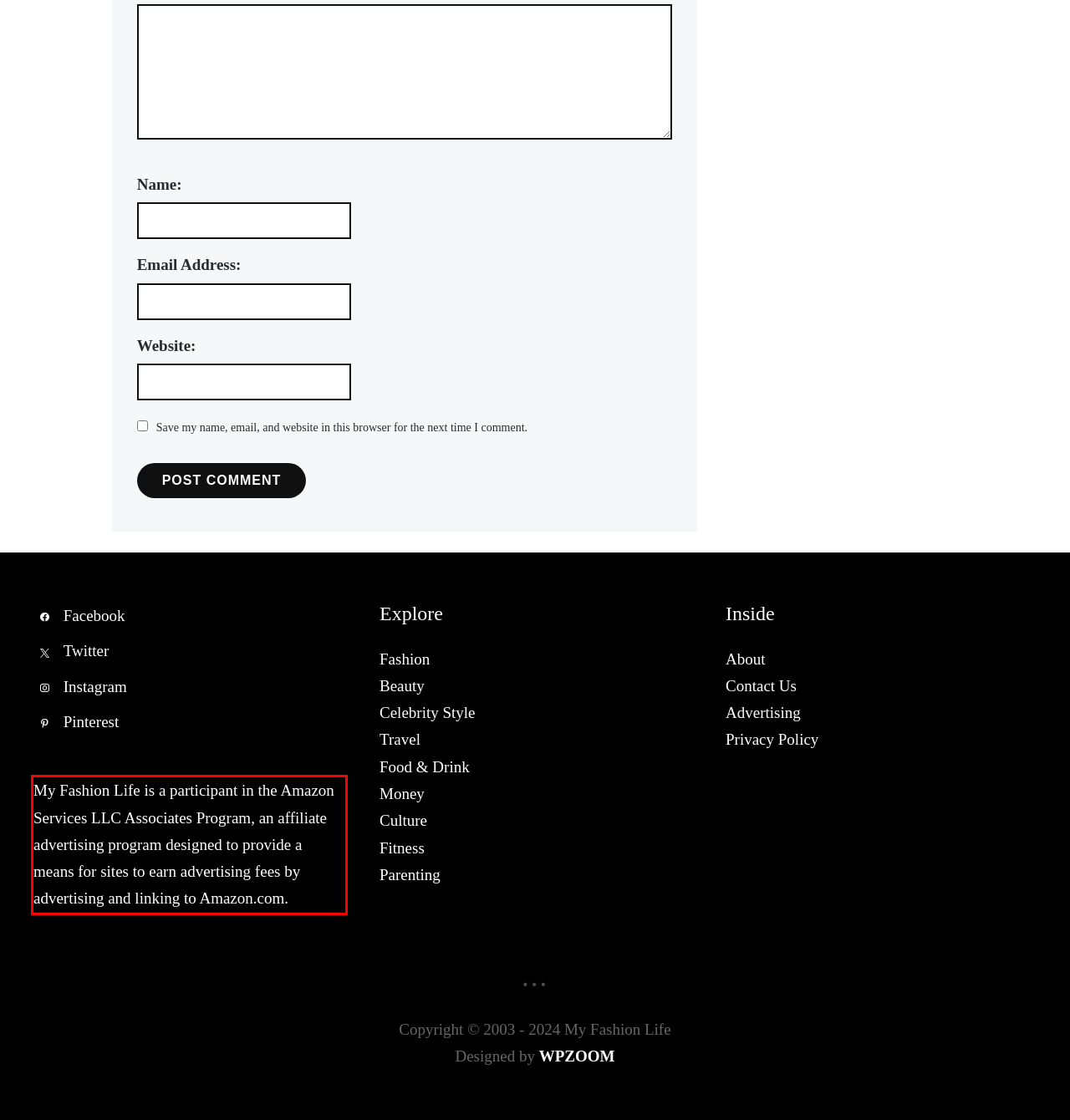You have a screenshot of a webpage with a red bounding box. Use OCR to generate the text contained within this red rectangle.

My Fashion Life is a participant in the Amazon Services LLC Associates Program, an affiliate advertising program designed to provide a means for sites to earn advertising fees by advertising and linking to Amazon.com.